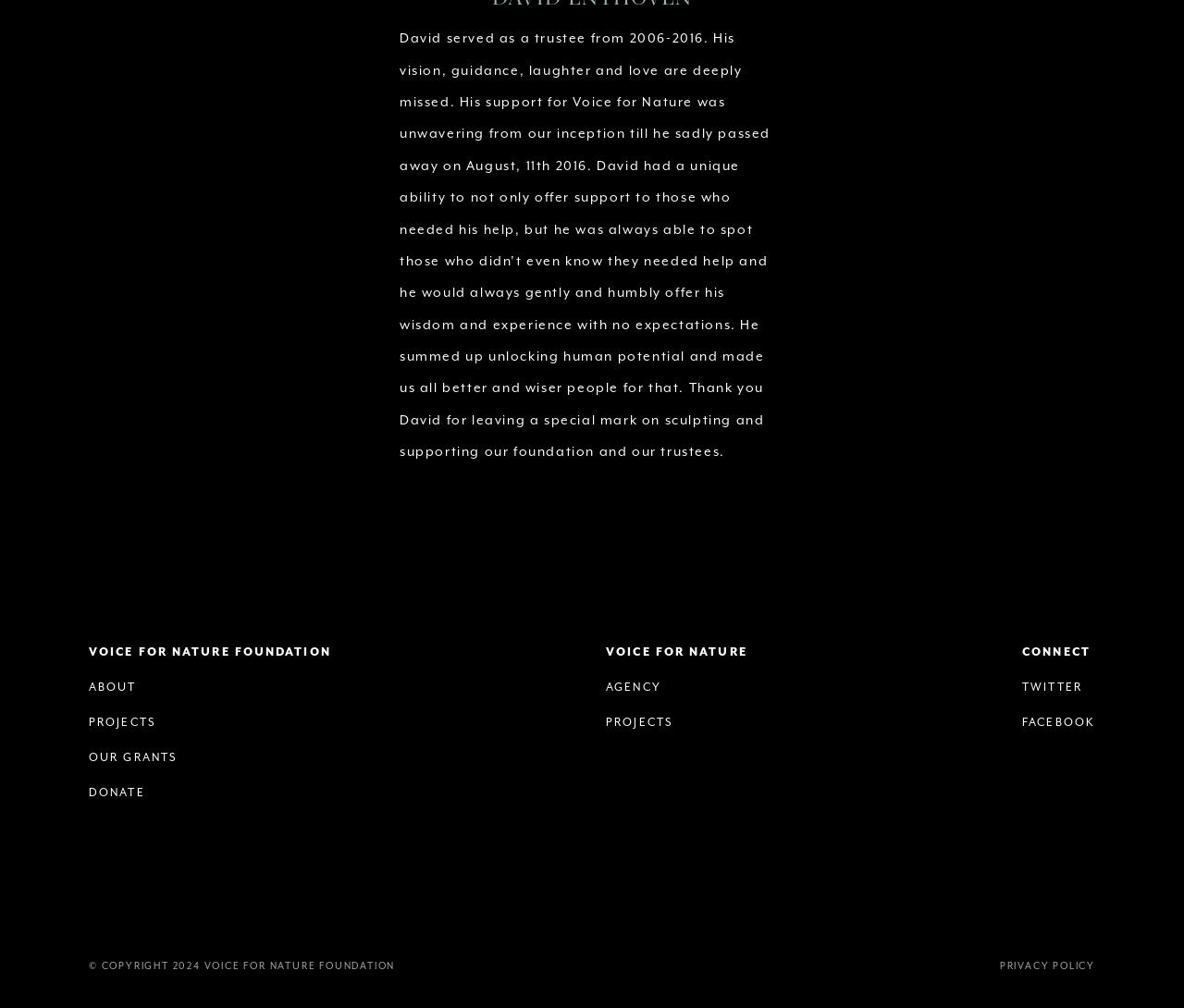What is the year of copyright?
Examine the image and give a concise answer in one word or a short phrase.

2024